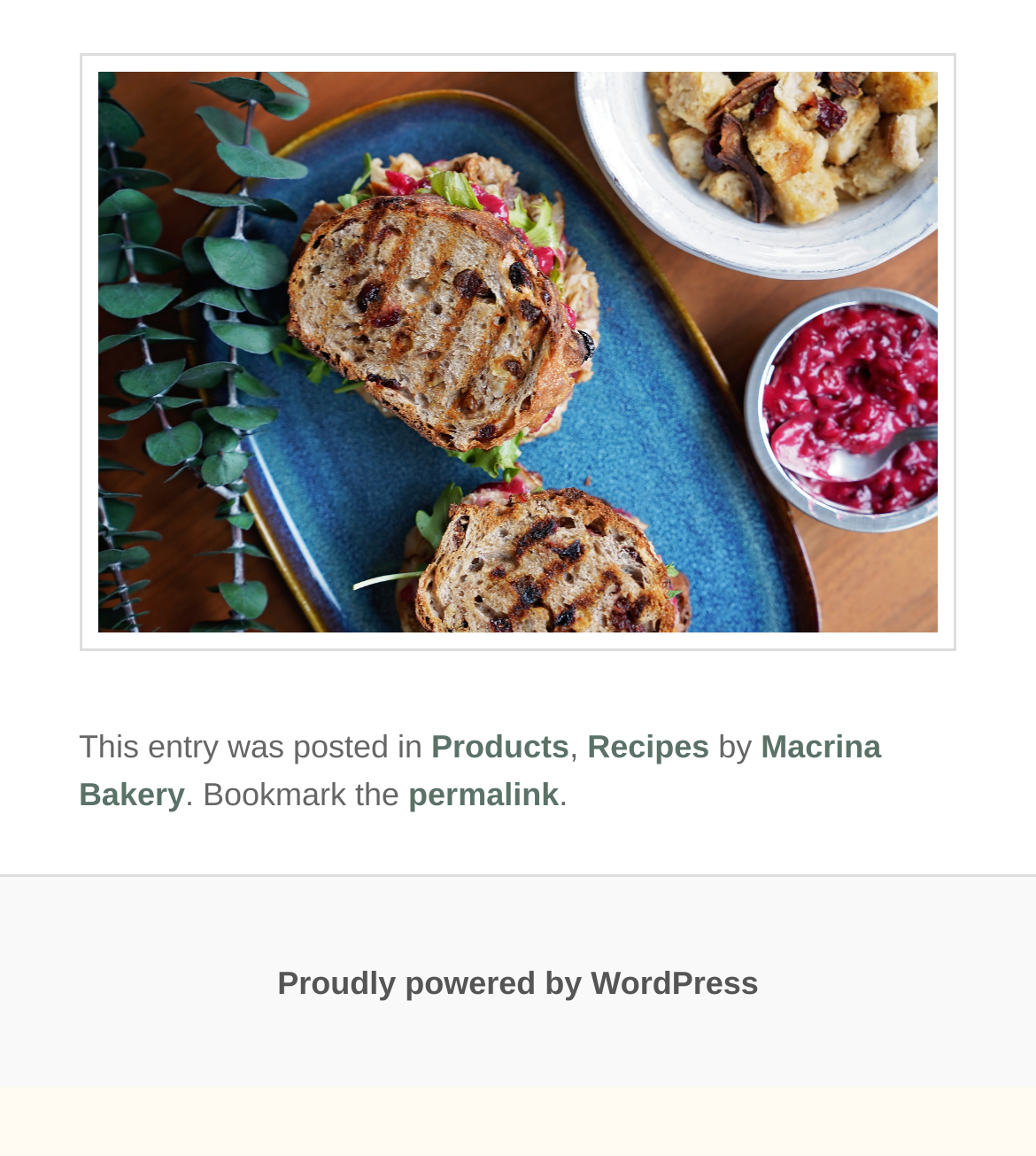Provide a brief response to the question below using a single word or phrase: 
How many links are present in the footer section?

5